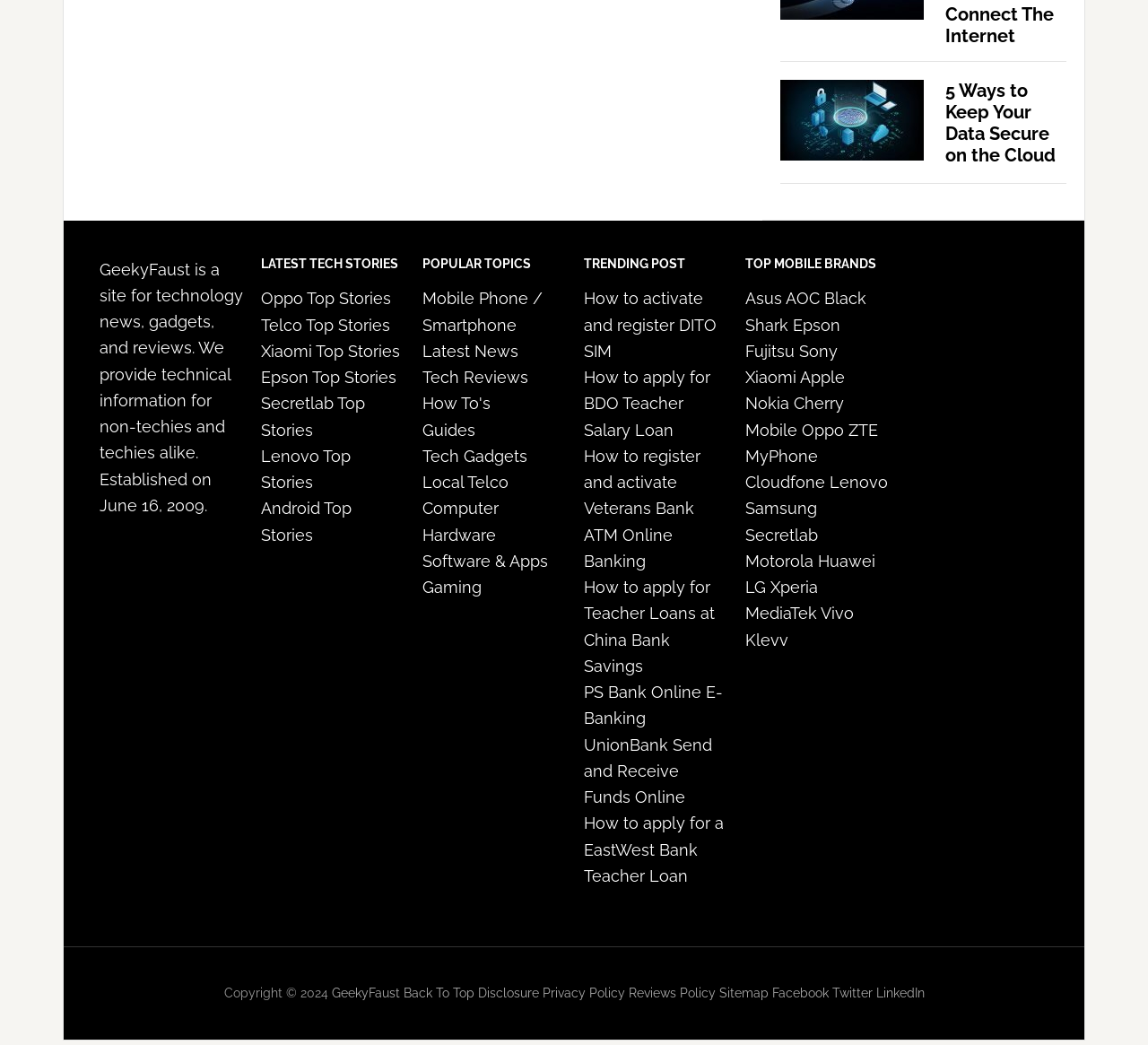Extract the bounding box coordinates for the HTML element that matches this description: "Disclosure". The coordinates should be four float numbers between 0 and 1, i.e., [left, top, right, bottom].

[0.416, 0.943, 0.469, 0.957]